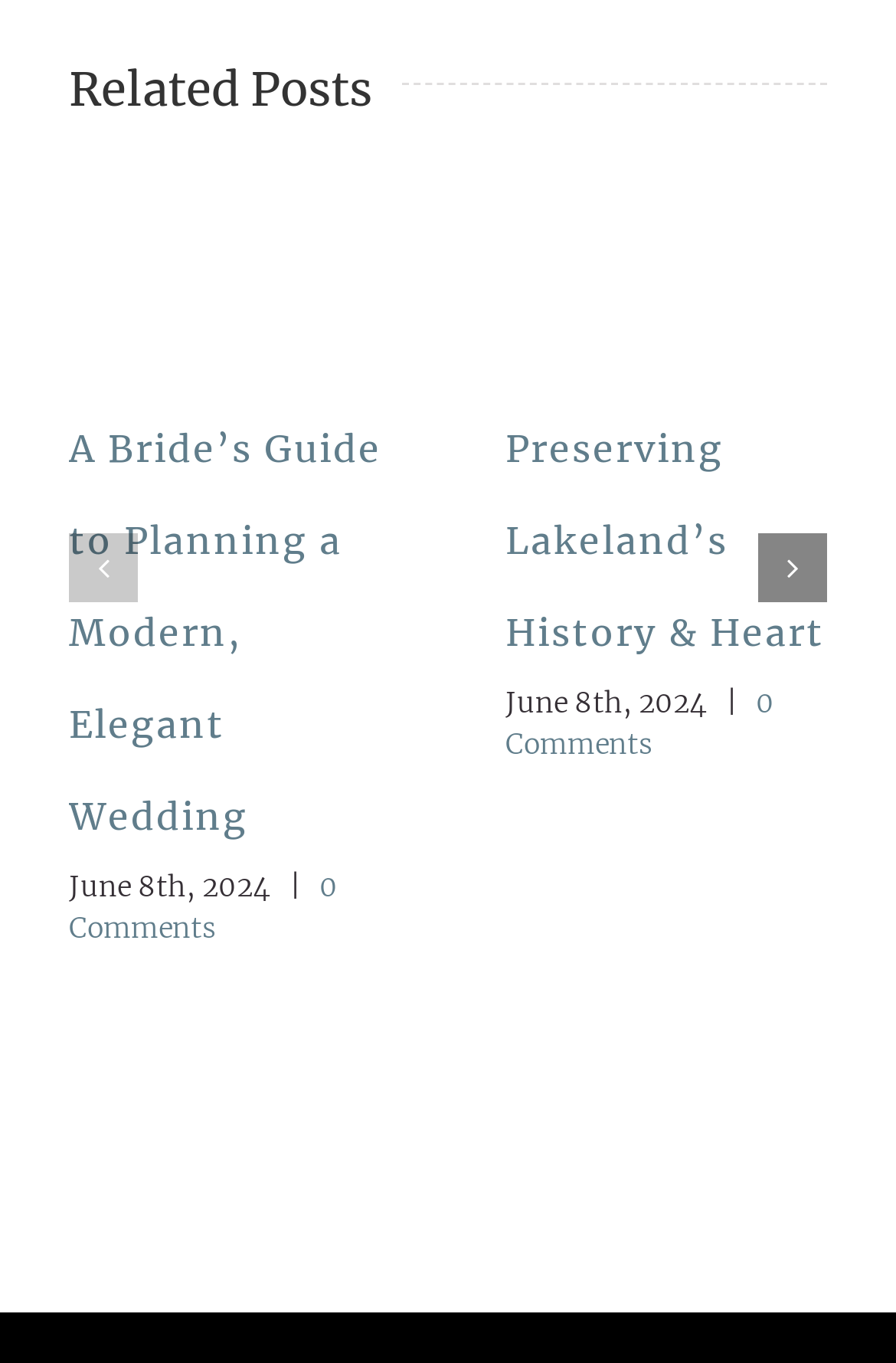Please pinpoint the bounding box coordinates for the region I should click to adhere to this instruction: "View related post".

[0.077, 0.04, 0.415, 0.091]